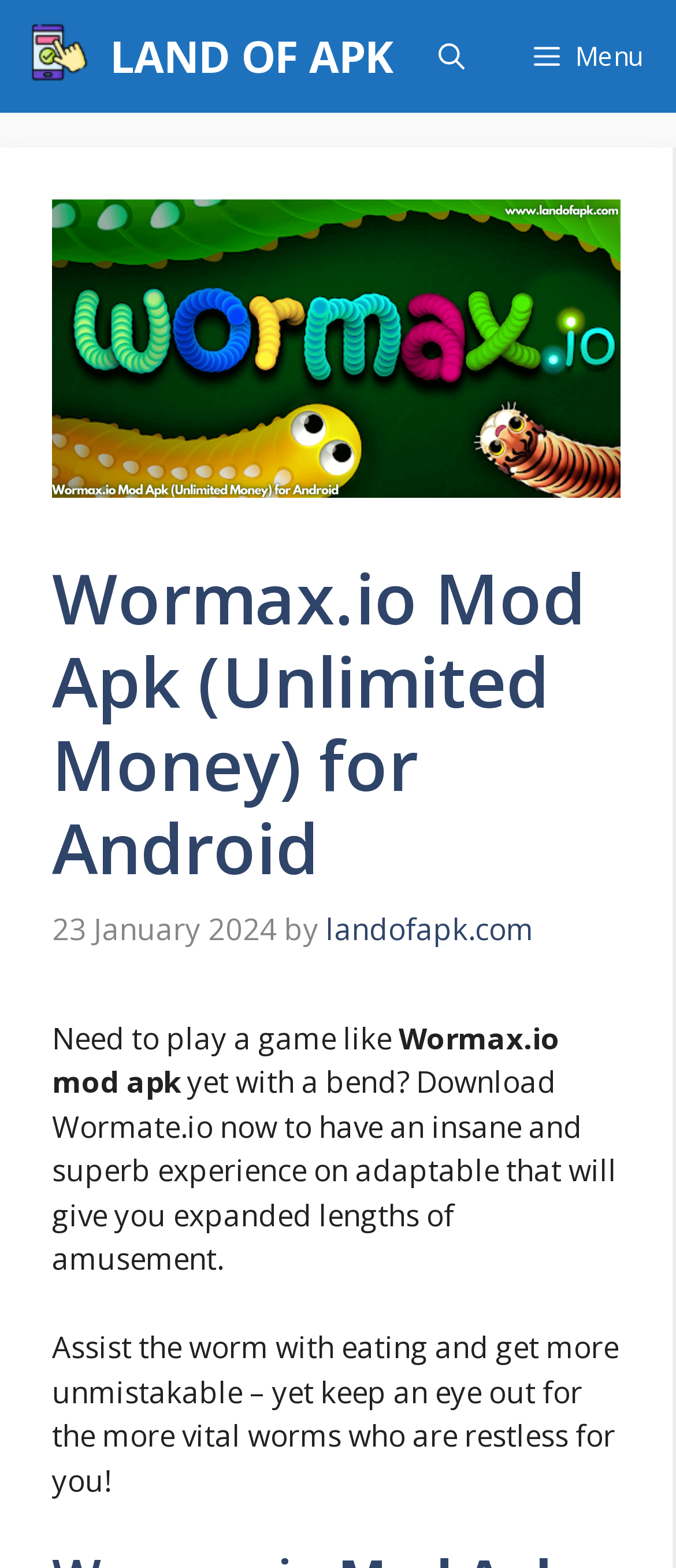What is the purpose of the Wormax.io mod apk?
Please provide a single word or phrase as your answer based on the image.

To have an insane and superb experience